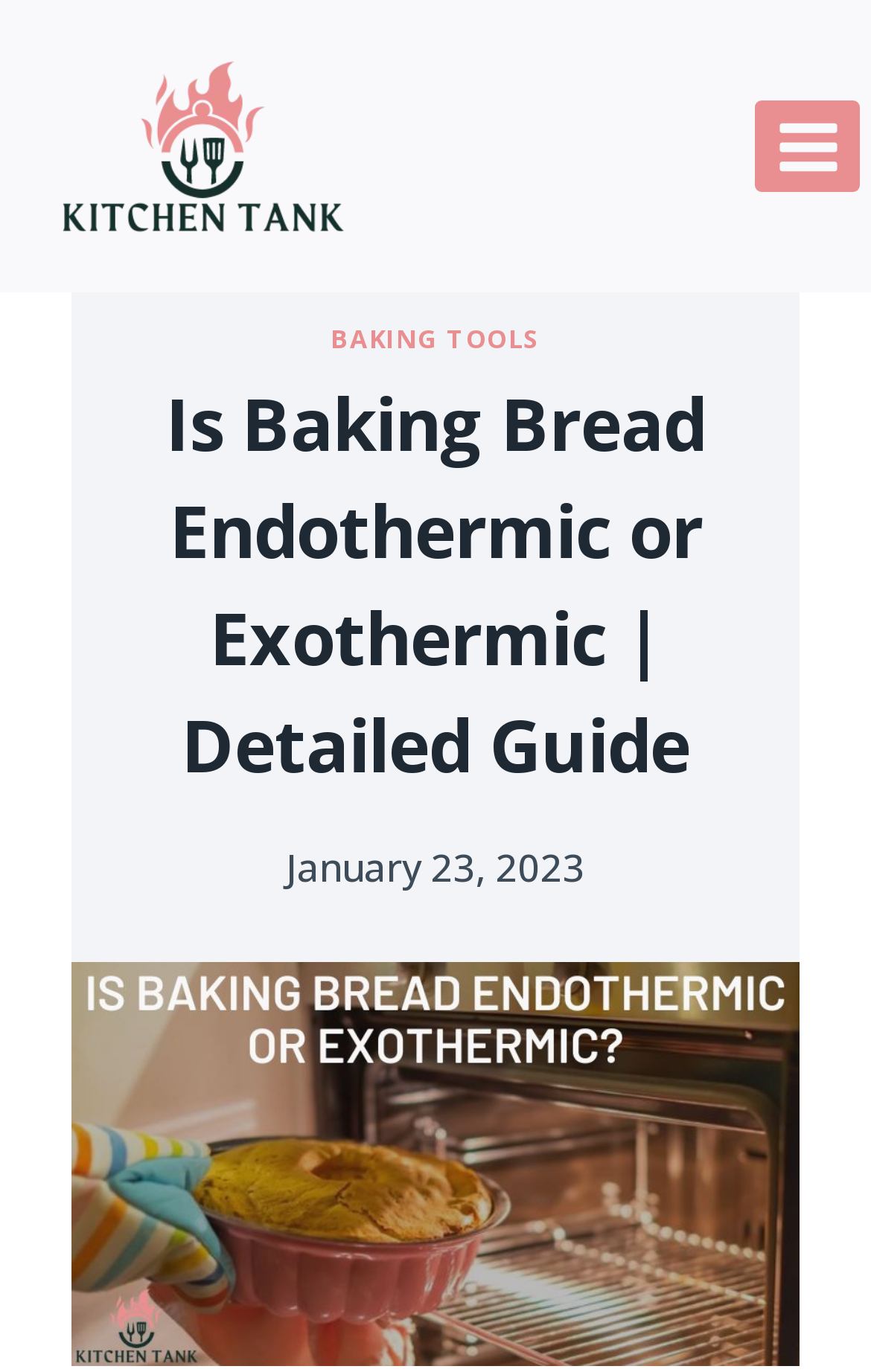Reply to the question with a single word or phrase:
What is the topic of the image below the main heading?

Baking Bread